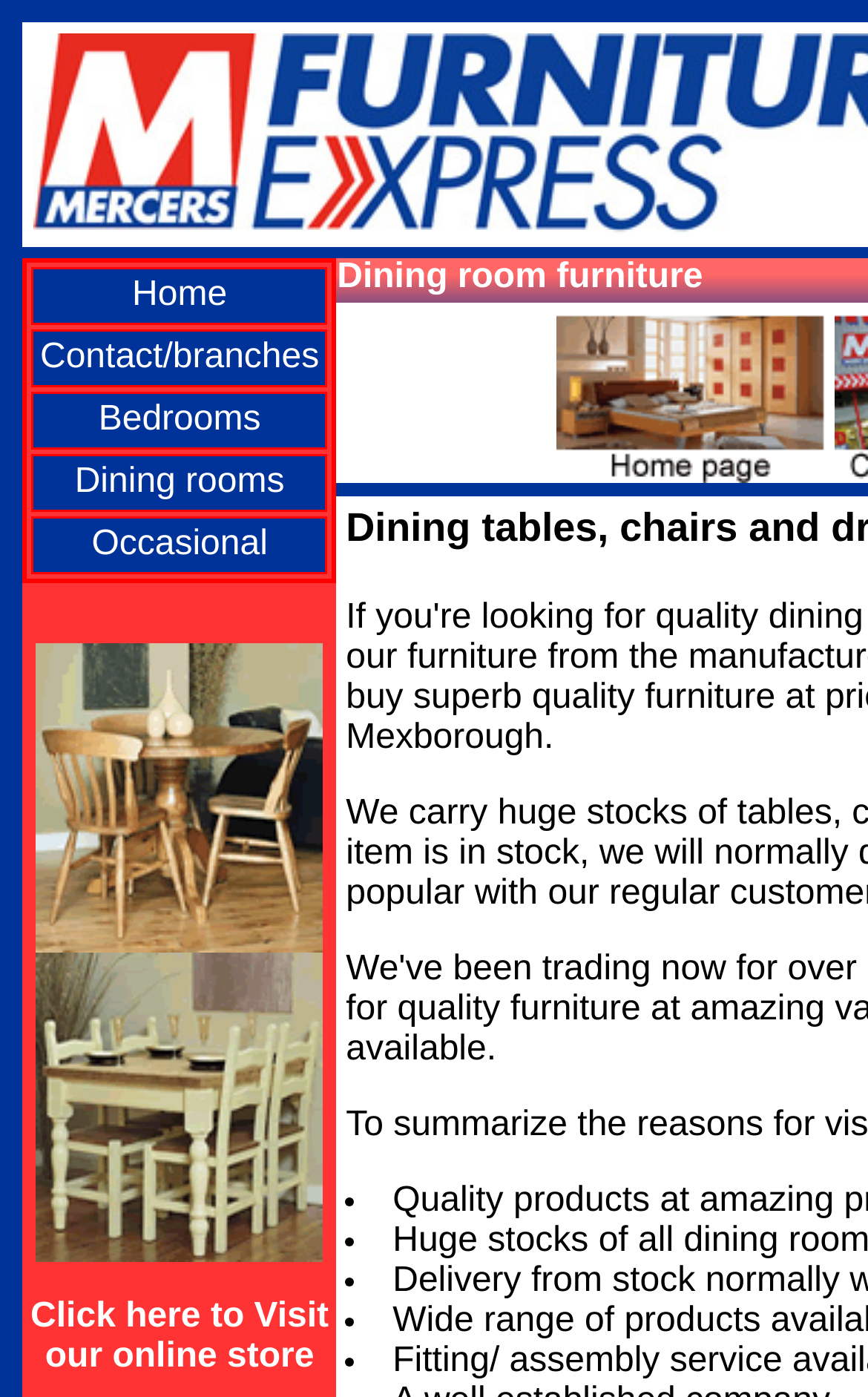Given the description Dining rooms, predict the bounding box coordinates of the UI element. Ensure the coordinates are in the format (top-left x, top-left y, bottom-right x, bottom-right y) and all values are between 0 and 1.

[0.086, 0.331, 0.328, 0.358]